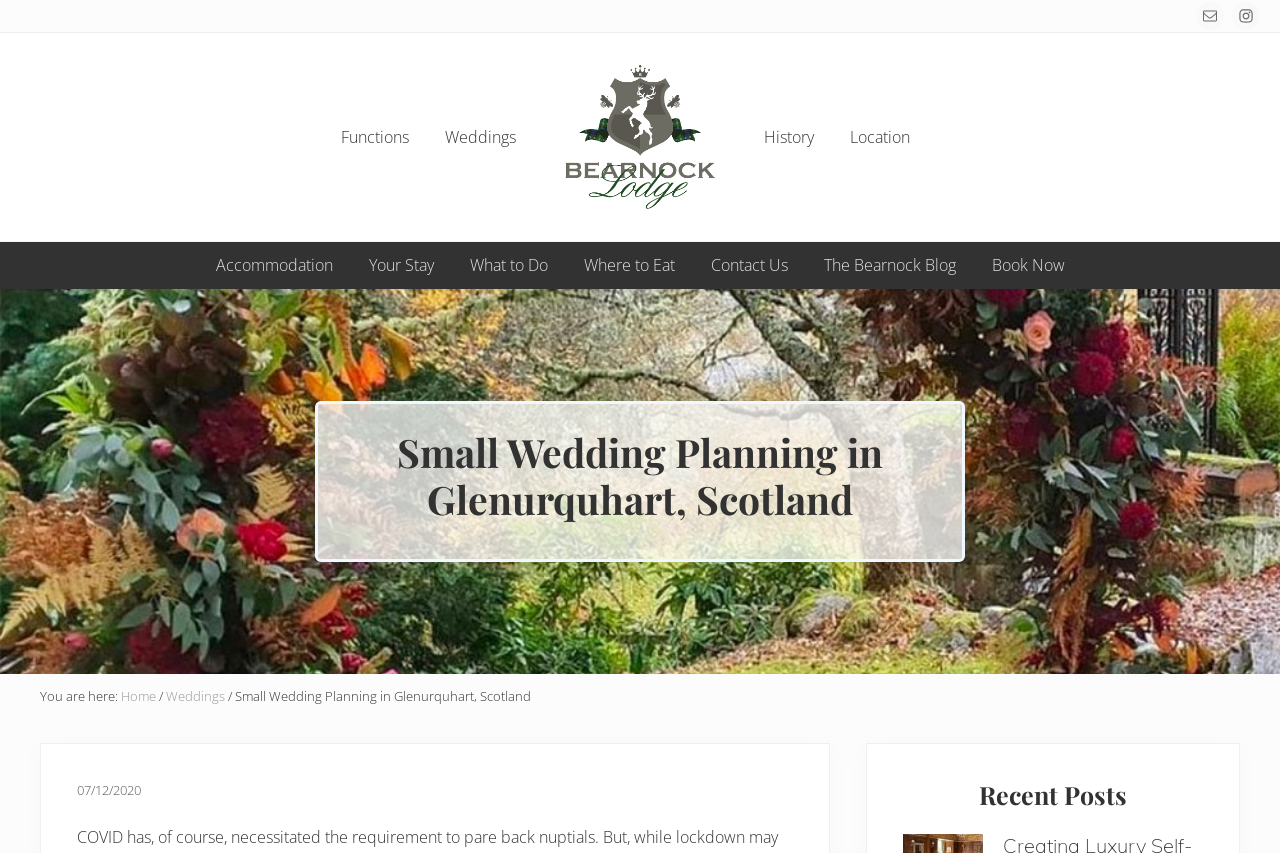Locate the UI element described by Location and provide its bounding box coordinates. Use the format (top-left x, top-left y, bottom-right x, bottom-right y) with all values as floating point numbers between 0 and 1.

[0.652, 0.147, 0.723, 0.175]